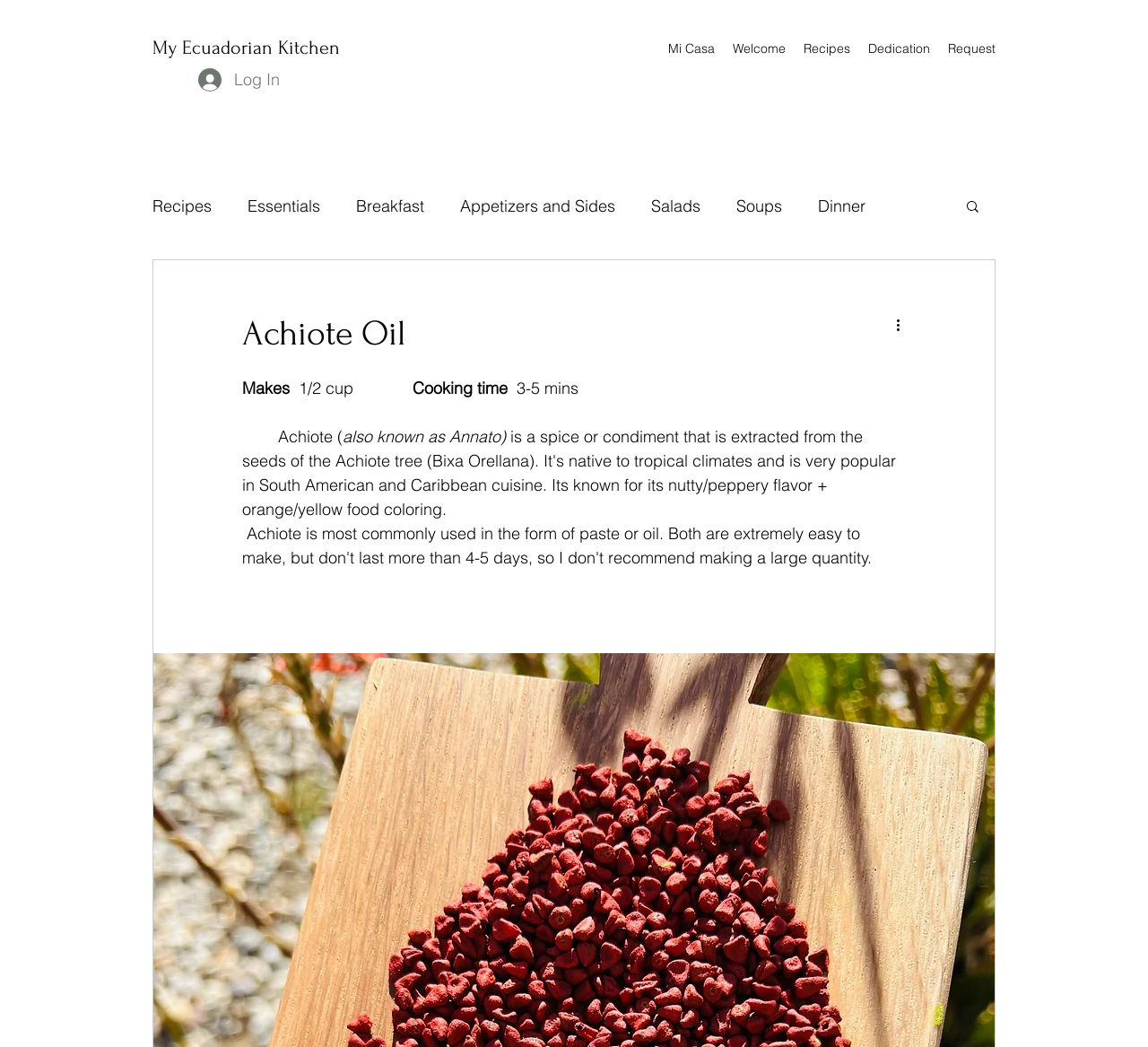Pinpoint the bounding box coordinates of the element that must be clicked to accomplish the following instruction: "view more actions". The coordinates should be in the format of four float numbers between 0 and 1, i.e., [left, top, right, bottom].

[0.778, 0.3, 0.797, 0.32]